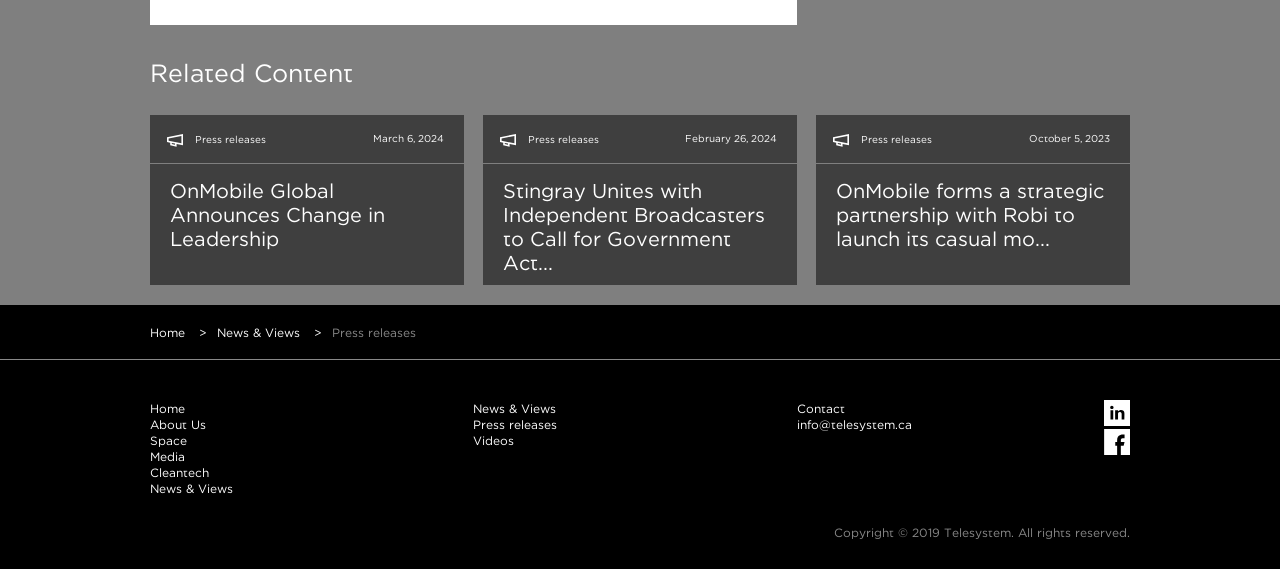Determine the bounding box coordinates for the region that must be clicked to execute the following instruction: "Read news 'Stingray Unites with Independent Broadcasters to Call for Government Act...'".

[0.377, 0.202, 0.622, 0.501]